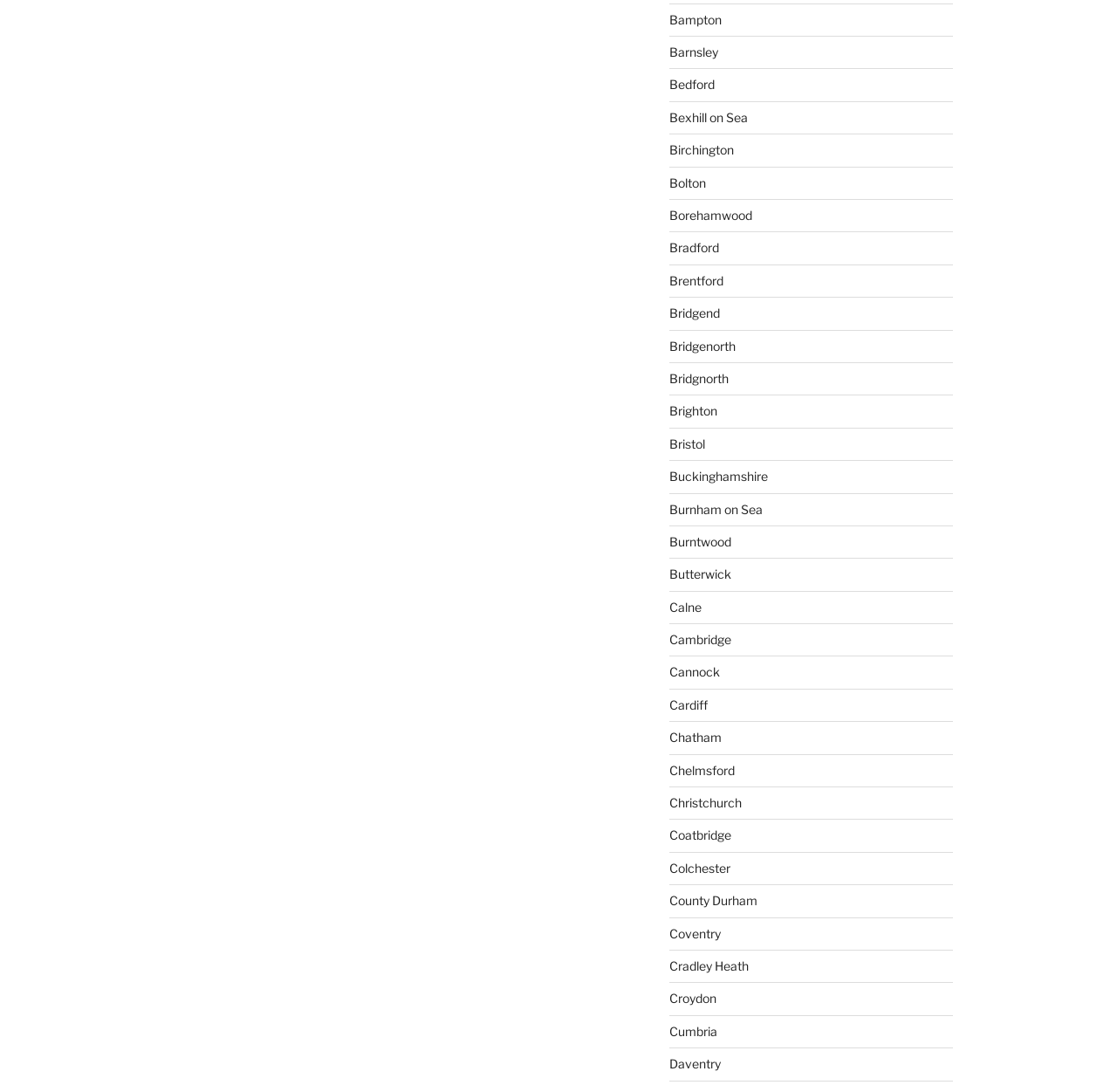Kindly provide the bounding box coordinates of the section you need to click on to fulfill the given instruction: "explore Bristol".

[0.599, 0.399, 0.631, 0.413]